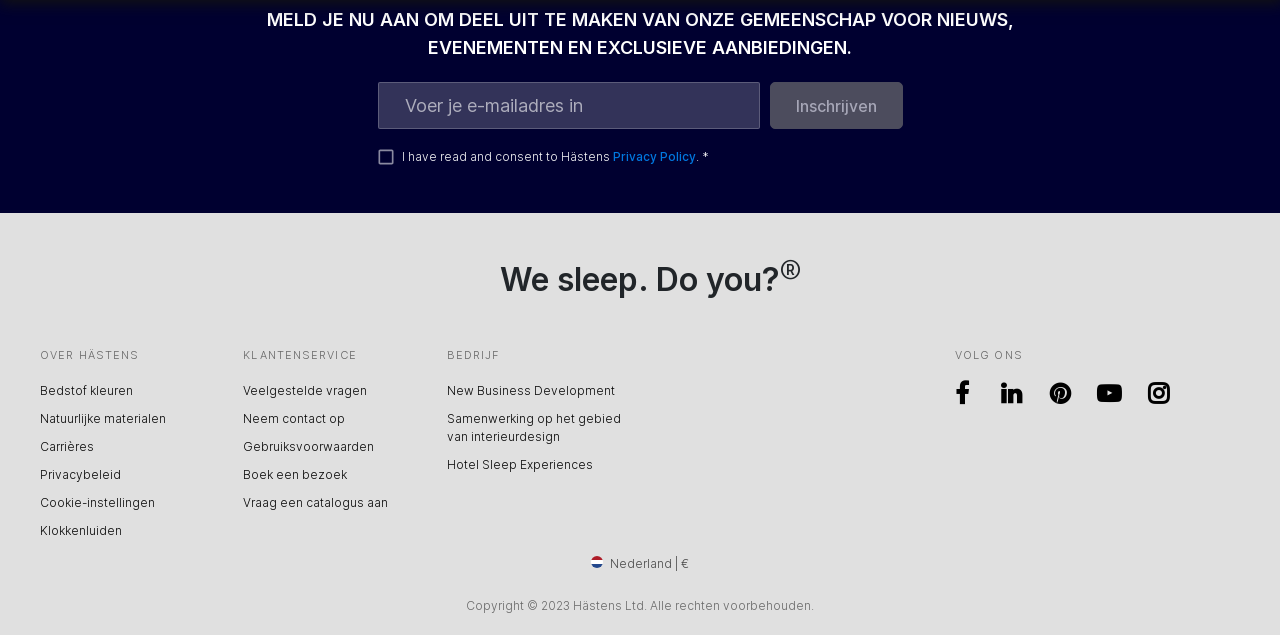Please answer the following question using a single word or phrase: 
What is the company's name?

Hästens